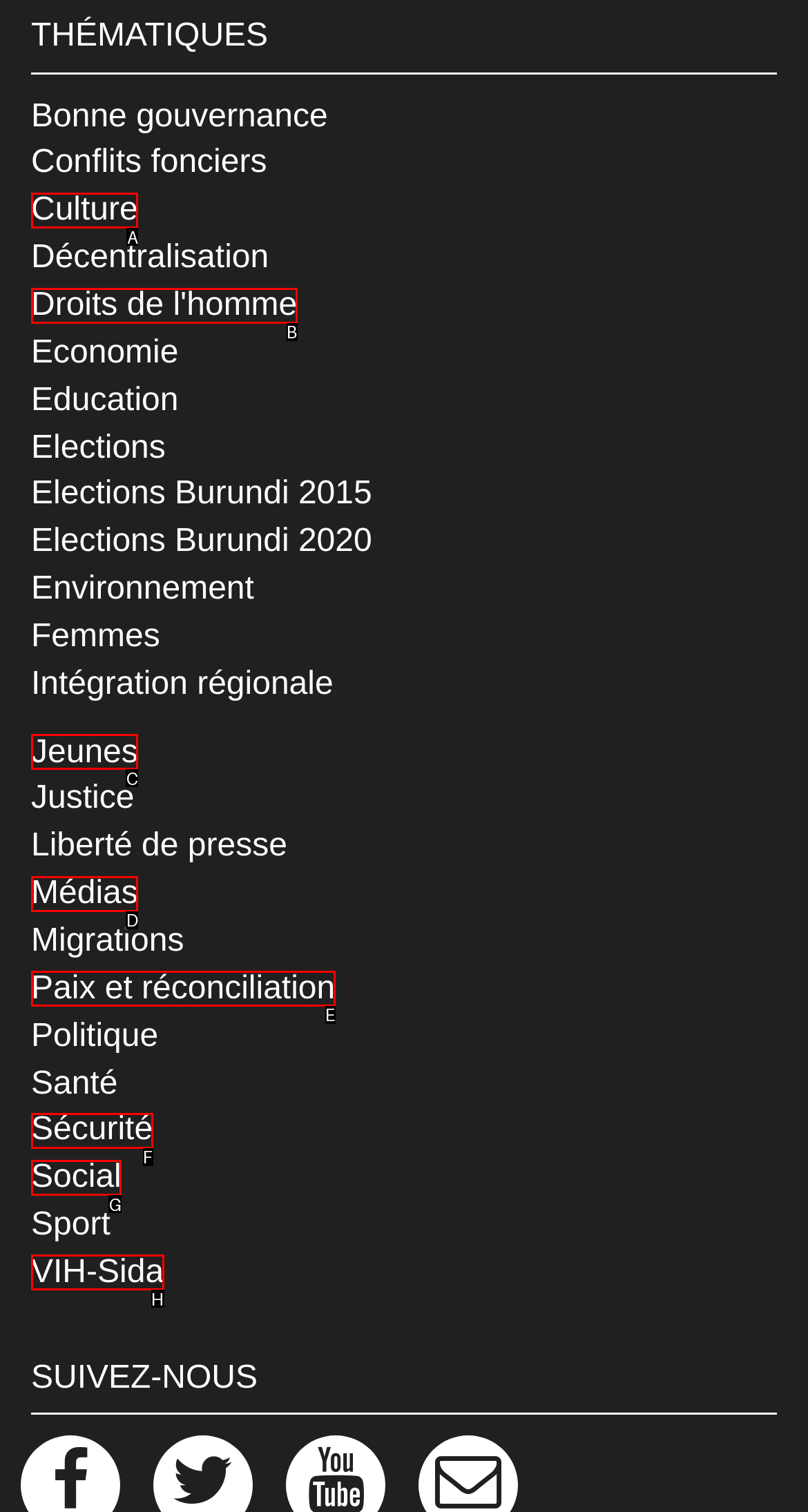Identify the HTML element that best fits the description: Droits de l'homme. Respond with the letter of the corresponding element.

B